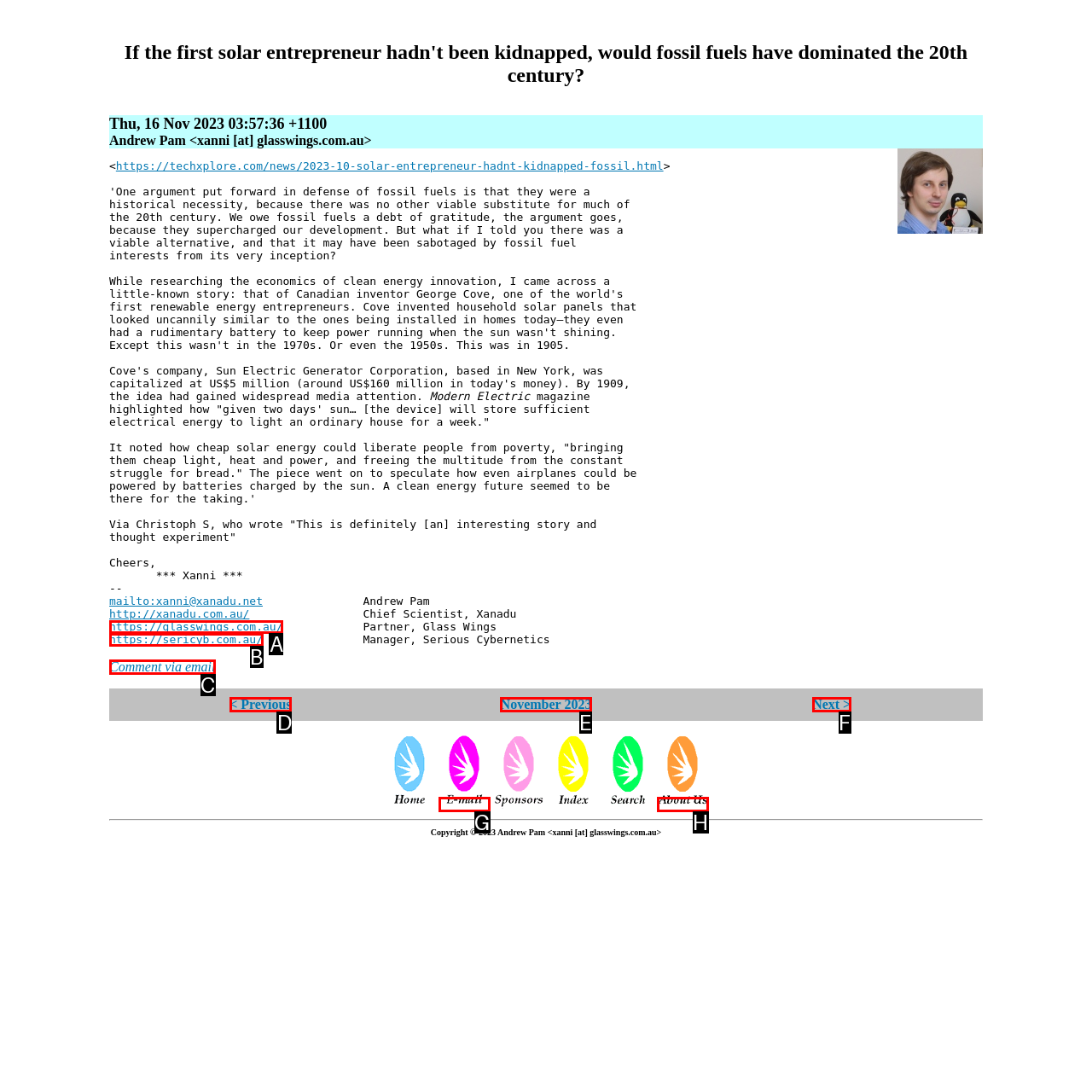Pick the option that corresponds to: alt="E-Mail"
Provide the letter of the correct choice.

G